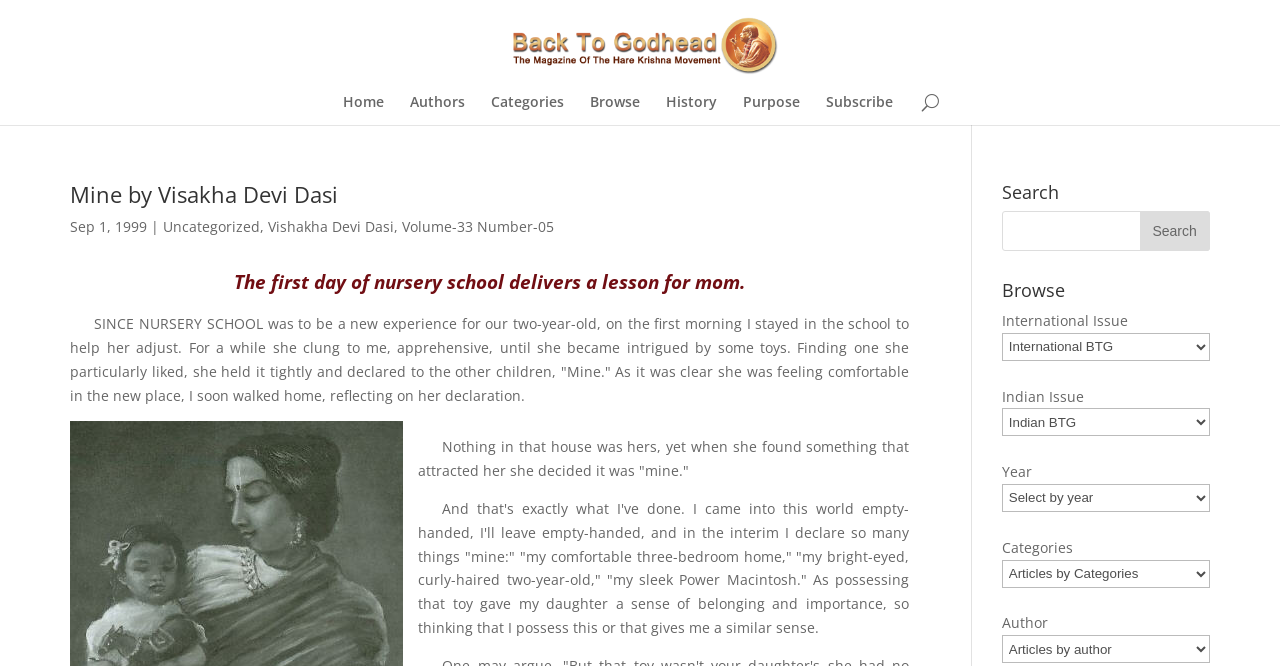Identify the bounding box coordinates of the specific part of the webpage to click to complete this instruction: "Subscribe to the newsletter".

[0.645, 0.143, 0.698, 0.188]